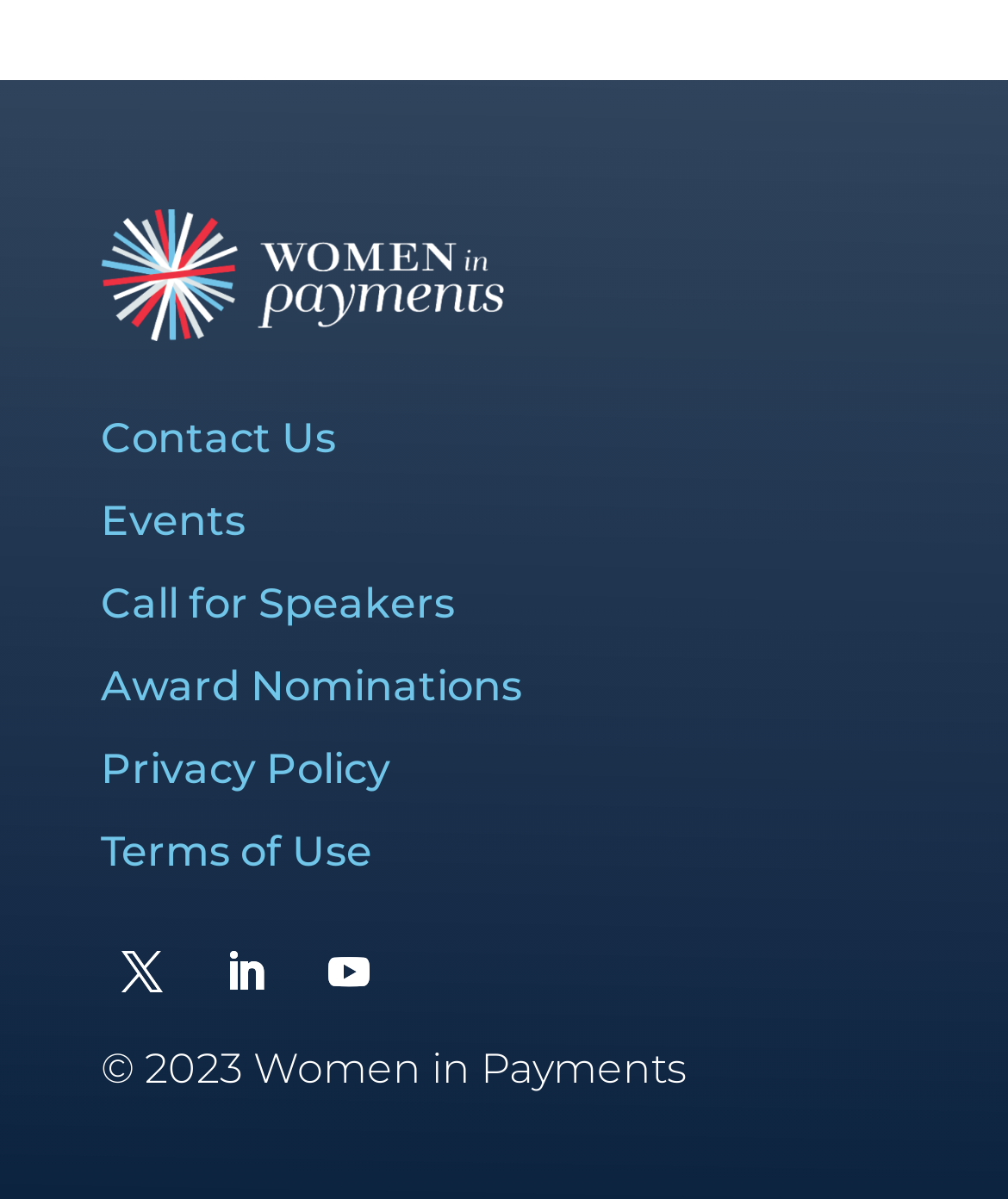Kindly determine the bounding box coordinates of the area that needs to be clicked to fulfill this instruction: "Read the article about benefits of acrylic LED sign board".

None